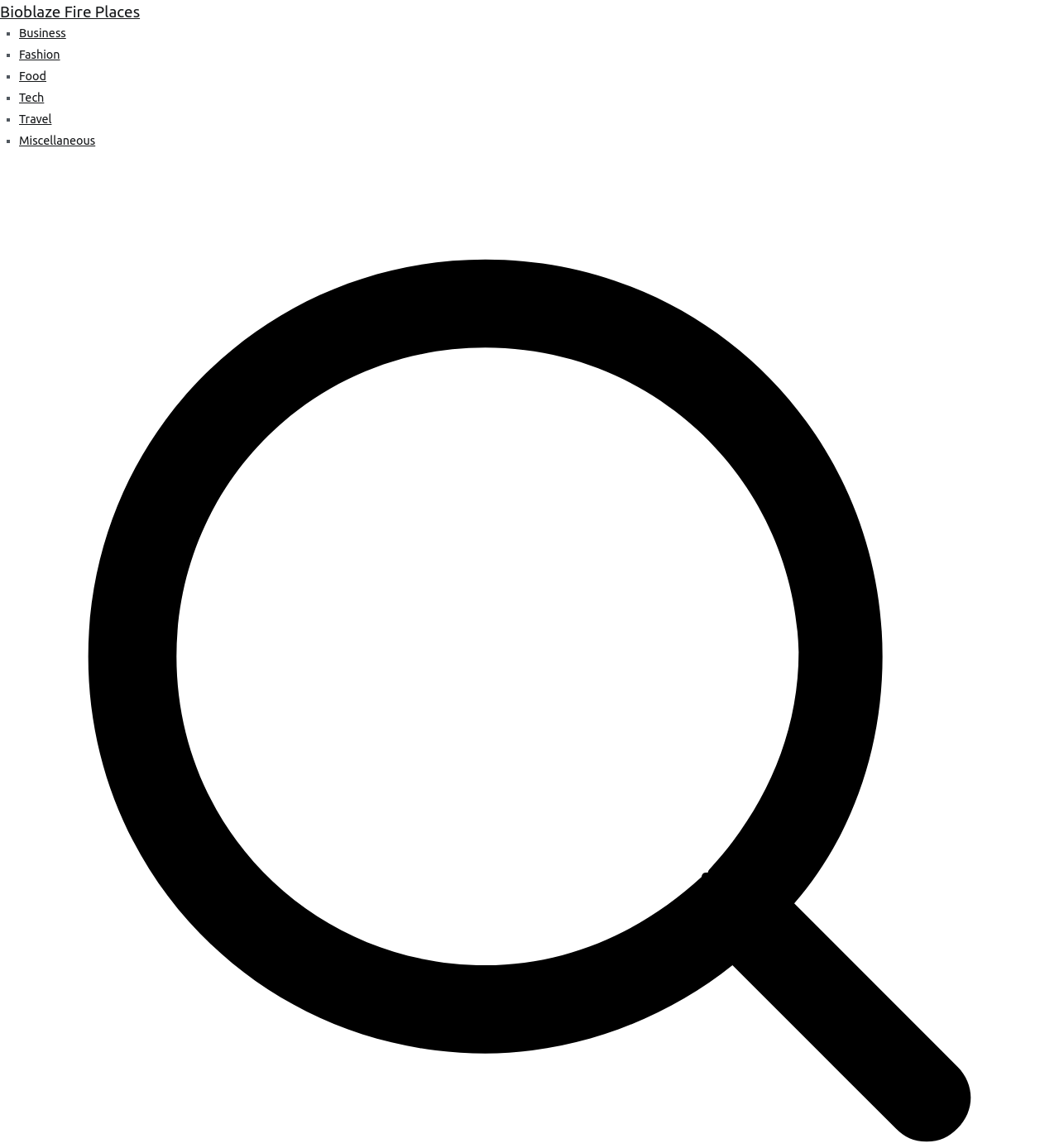Determine the main heading text of the webpage.

Get Informed About Vacation With One Of These Very Easy To Follow Recommendations